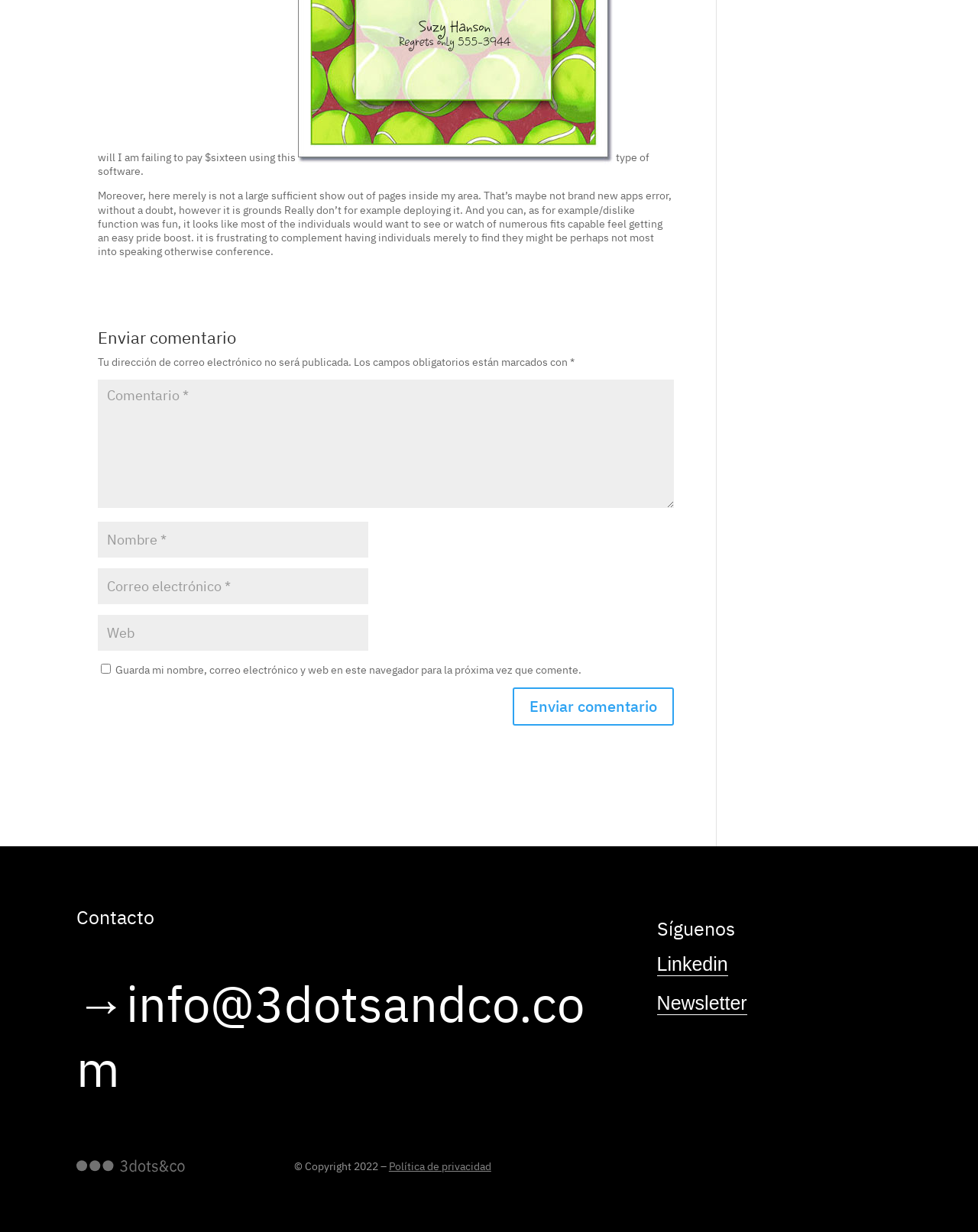Please specify the bounding box coordinates of the clickable section necessary to execute the following command: "Click the Linkedin link".

[0.672, 0.778, 0.744, 0.792]